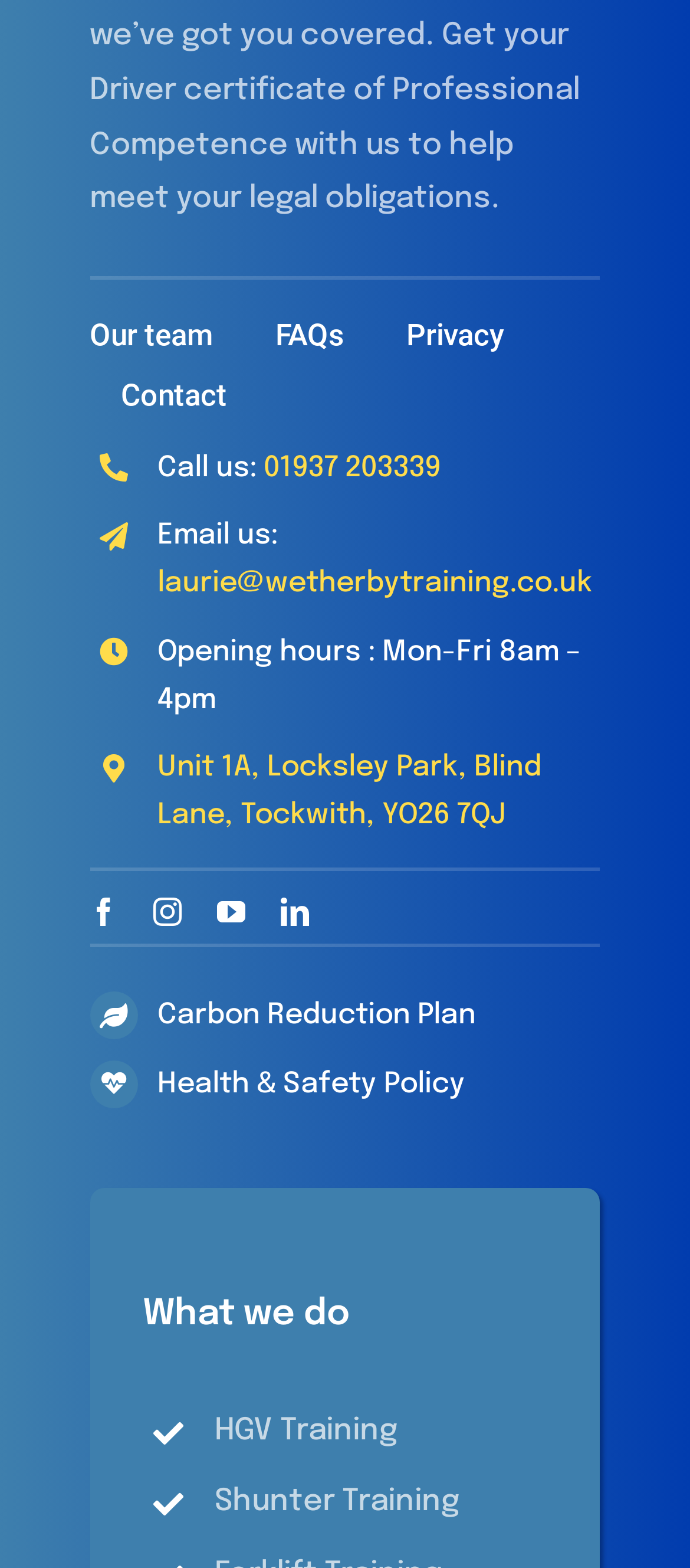Indicate the bounding box coordinates of the clickable region to achieve the following instruction: "View HGV Training."

[0.311, 0.903, 0.576, 0.922]